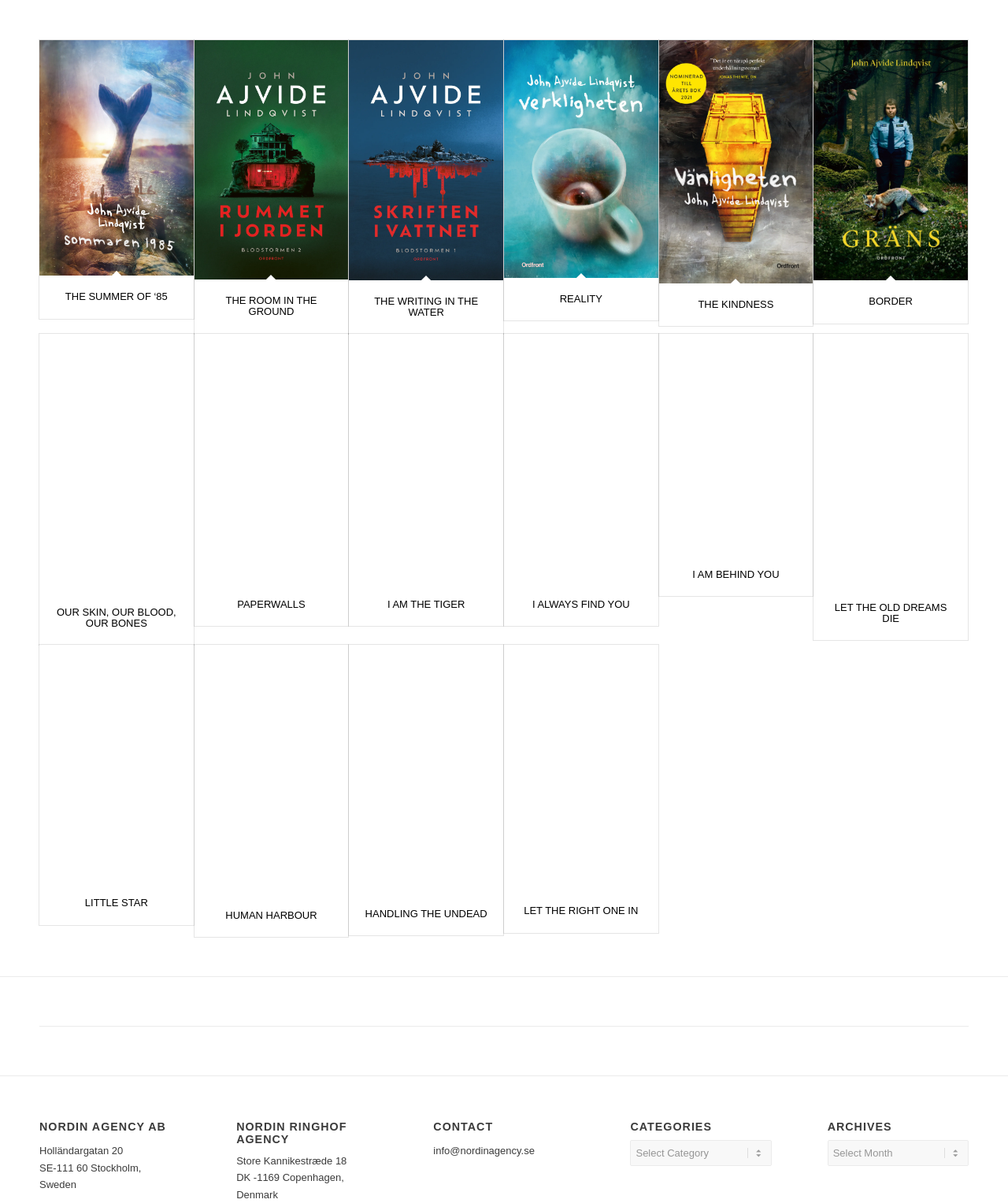Can you specify the bounding box coordinates of the area that needs to be clicked to fulfill the following instruction: "Click on REALITY"?

[0.555, 0.243, 0.598, 0.253]